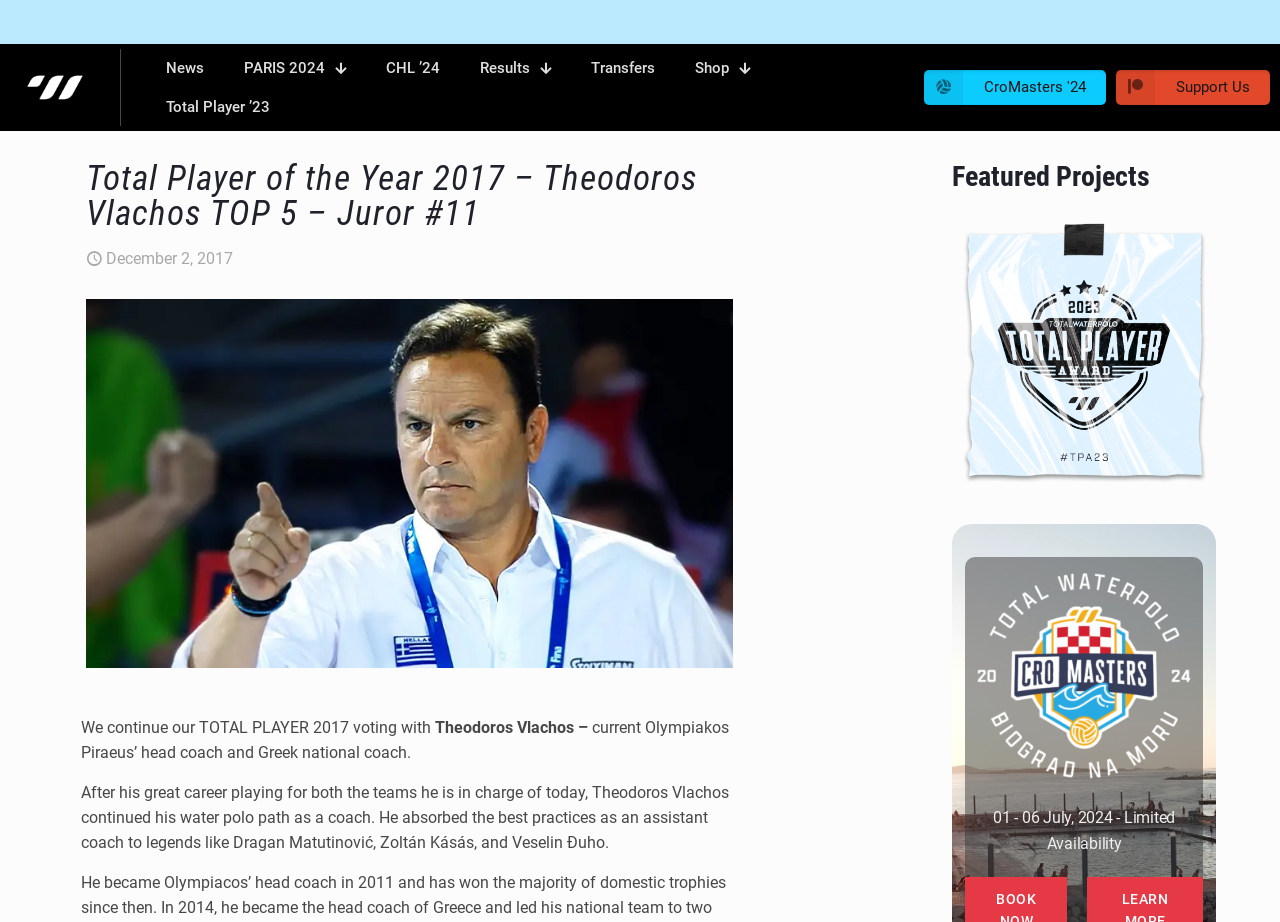From the element description: "alt="TW-Brandmark-Whitex2"", extract the bounding box coordinates of the UI element. The coordinates should be expressed as four float numbers between 0 and 1, in the order [left, top, right, bottom].

[0.016, 0.07, 0.07, 0.119]